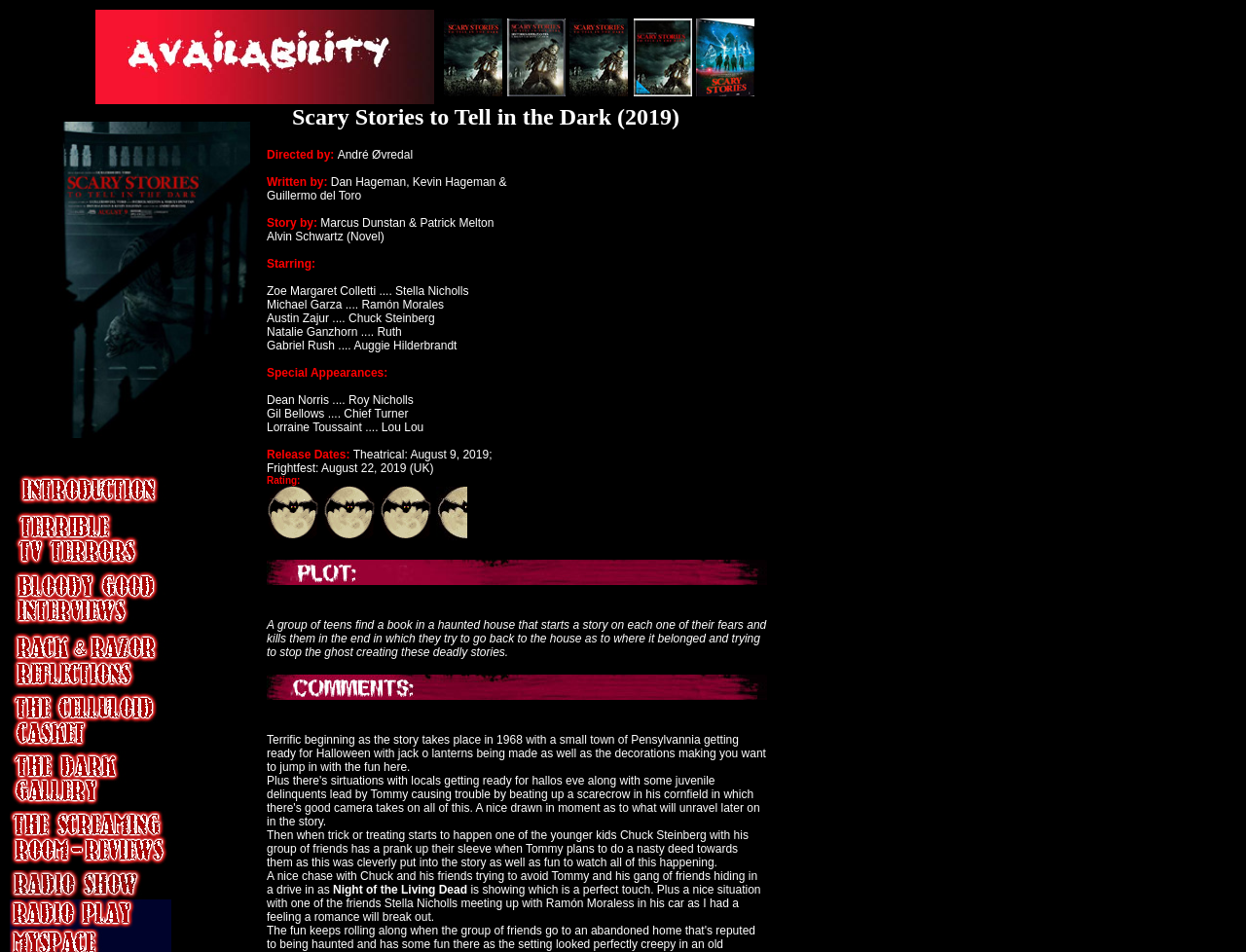Locate the bounding box coordinates of the area to click to fulfill this instruction: "View the image of the movie poster". The bounding box should be presented as four float numbers between 0 and 1, in the order [left, top, right, bottom].

[0.077, 0.01, 0.348, 0.109]